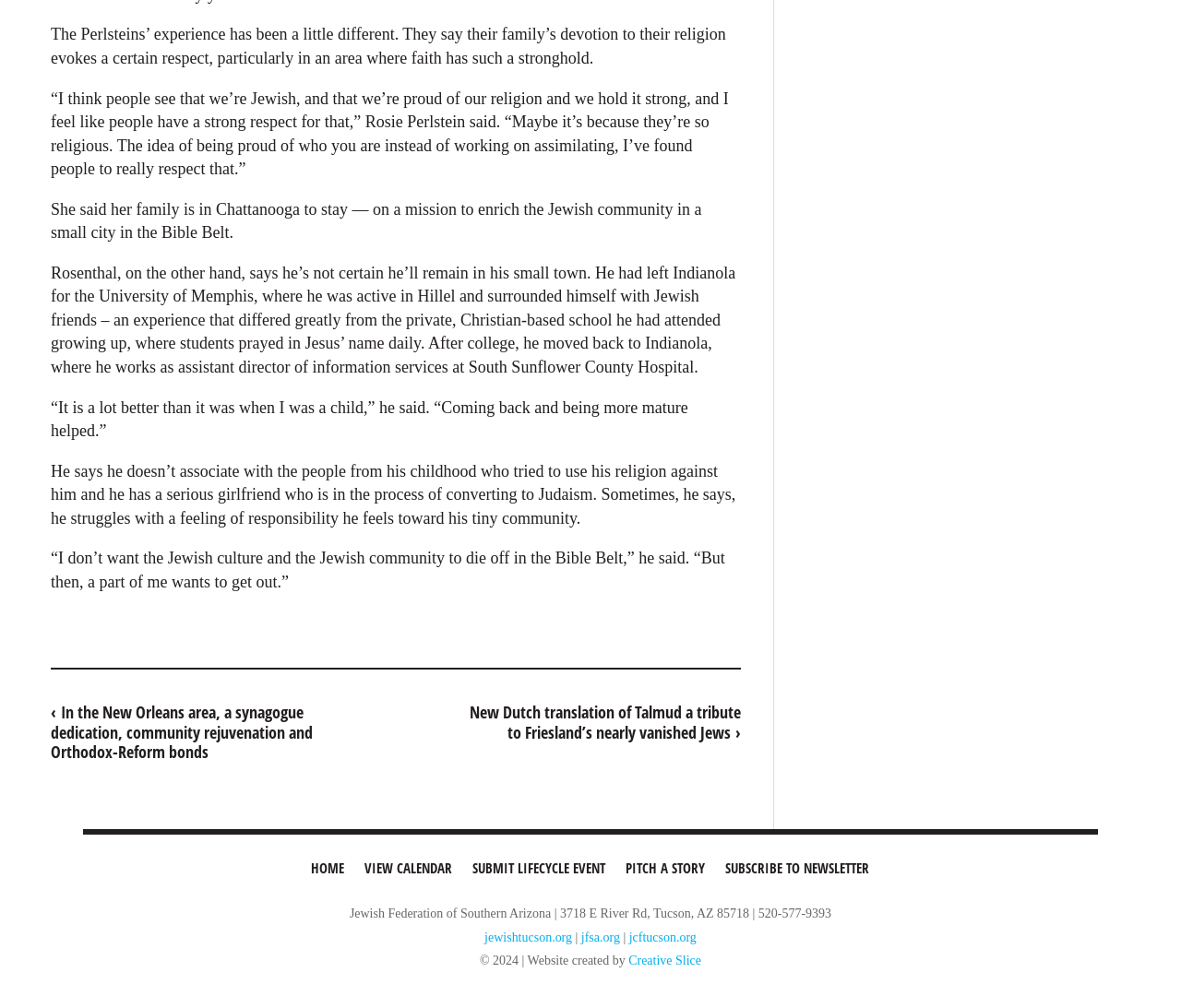What is the location of the Jewish Federation of Southern Arizona?
Provide a comprehensive and detailed answer to the question.

According to the text at the bottom of the page, the Jewish Federation of Southern Arizona is located at 3718 E River Rd, Tucson, AZ 85718.